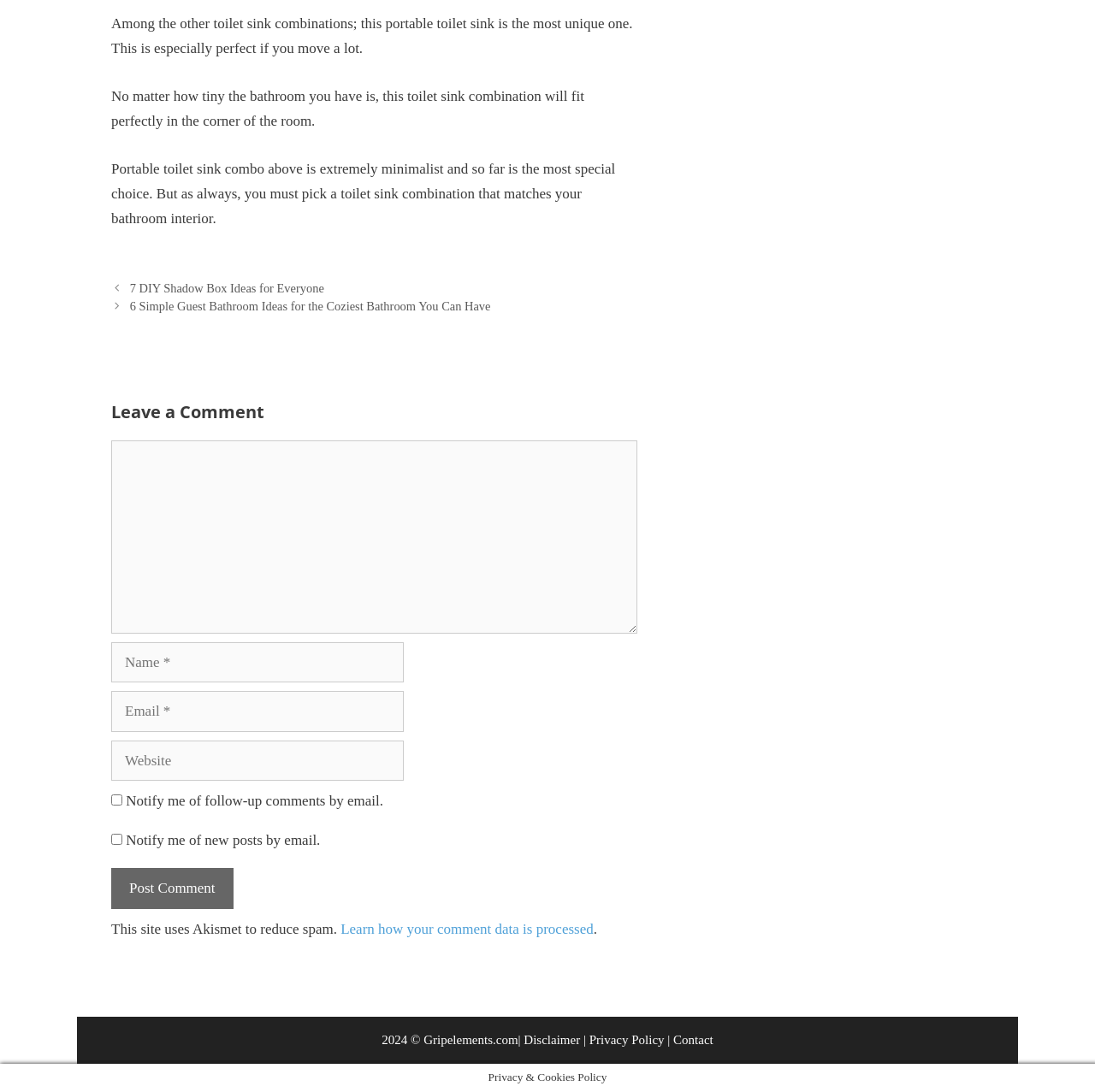Find the bounding box coordinates of the element's region that should be clicked in order to follow the given instruction: "Click the 'Post Comment' button". The coordinates should consist of four float numbers between 0 and 1, i.e., [left, top, right, bottom].

[0.102, 0.795, 0.213, 0.832]